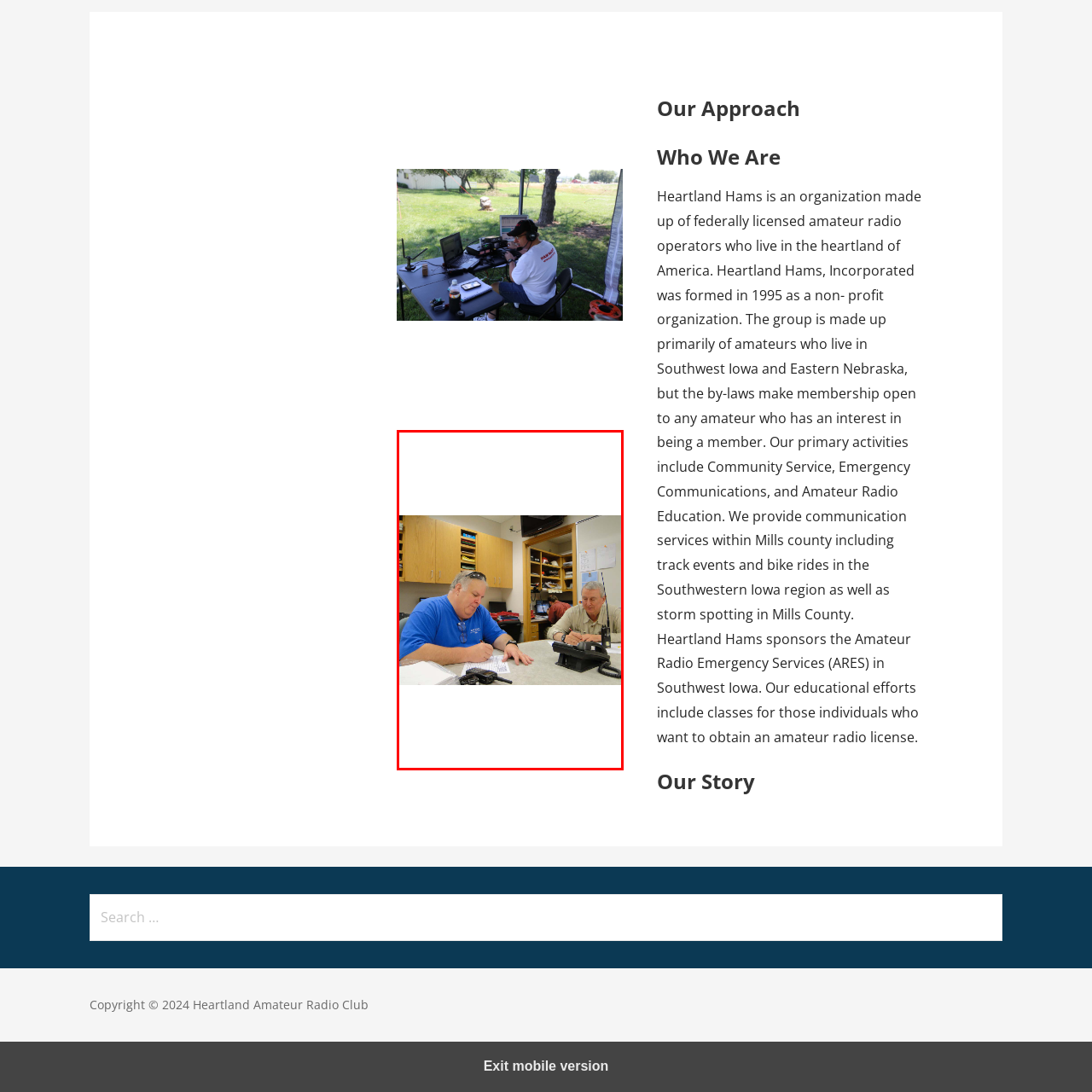Examine the image indicated by the red box and respond with a single word or phrase to the following question:
What is the purpose of the organization depicted in the image?

Amateur radio education and service